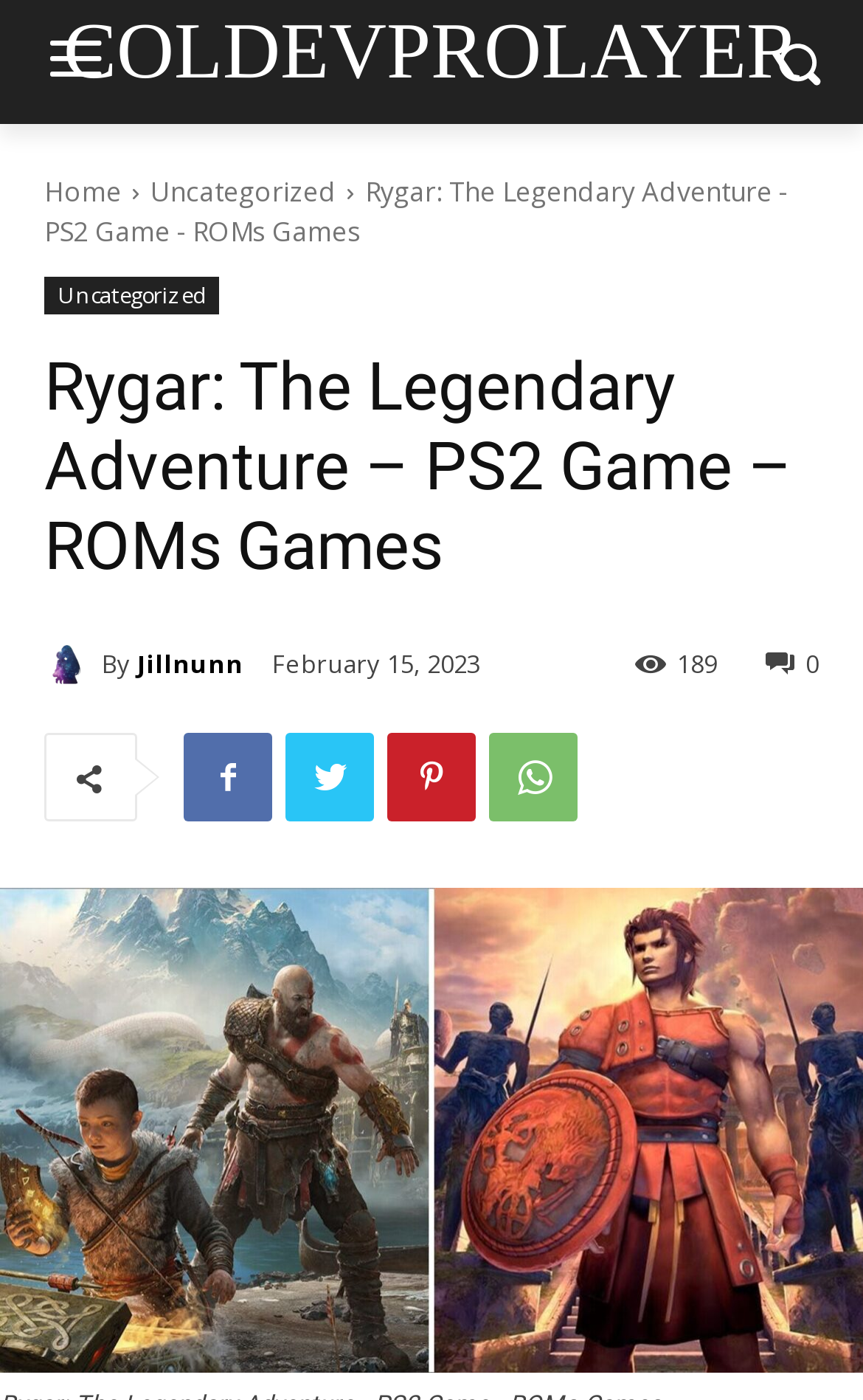Articulate a complete and detailed caption of the webpage elements.

The webpage is about Rygar: The Legendary Adventure, a PS2 game, and ROMs Games. At the top, there is a link to "COLDEVPROLAYER" and an image on the right side. Below that, there are several links, including "Home" and "Uncategorized", and a static text displaying the title of the webpage. 

A heading with the same title as the webpage is located below, followed by a link to "Jillnunn" with an accompanying image. To the right of the link, there is a static text "By" and another link to "Jillnunn". 

Next, there is a time element displaying the date "February 15, 2023", and a link with a icon. On the right side, there is a static text "189". 

Further down, there are four links with icons, and a link to the same title as the webpage, which takes up the full width of the page and contains an image.